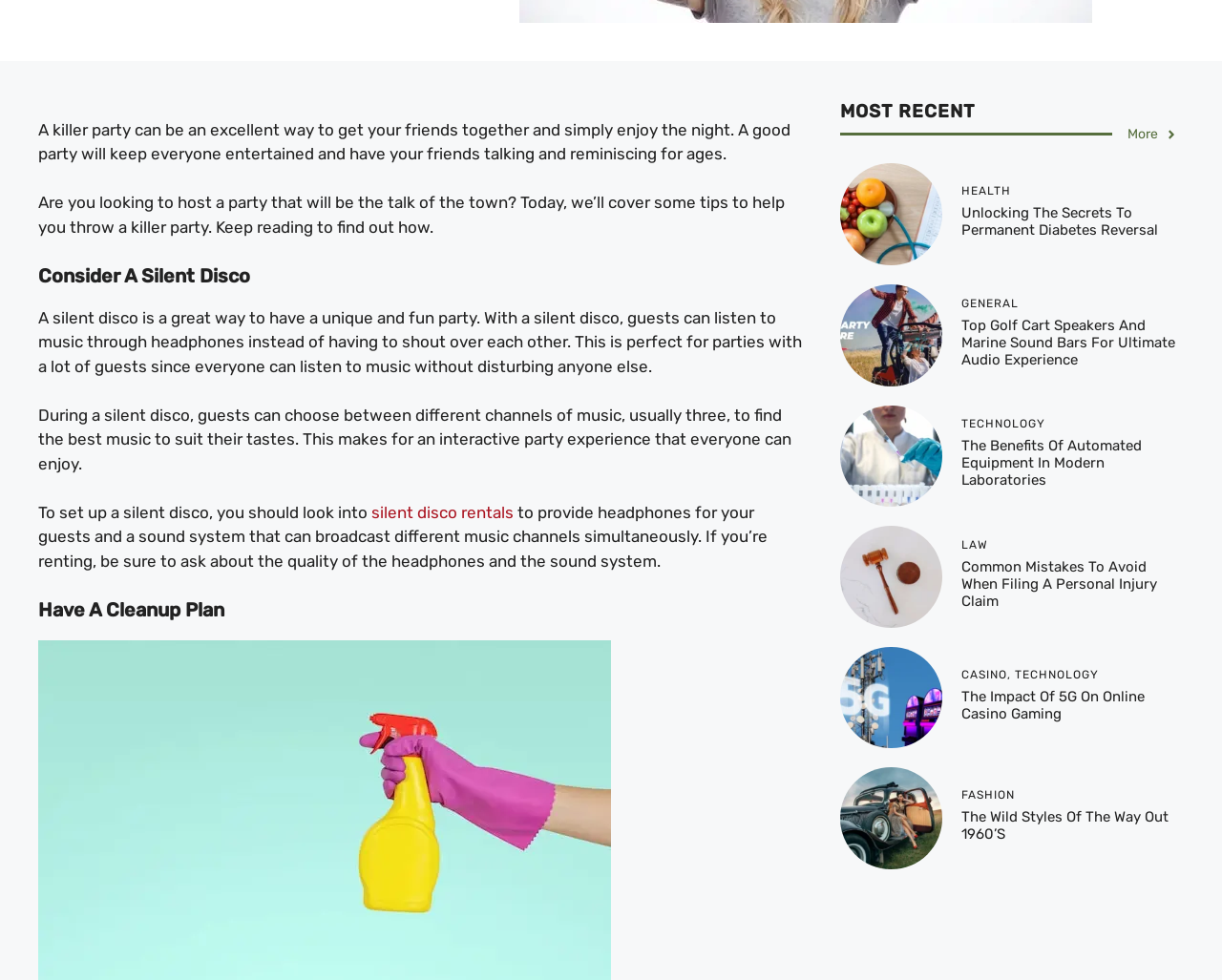Please determine the bounding box coordinates, formatted as (top-left x, top-left y, bottom-right x, bottom-right y), with all values as floating point numbers between 0 and 1. Identify the bounding box of the region described as: silent disco rentals

[0.304, 0.513, 0.42, 0.532]